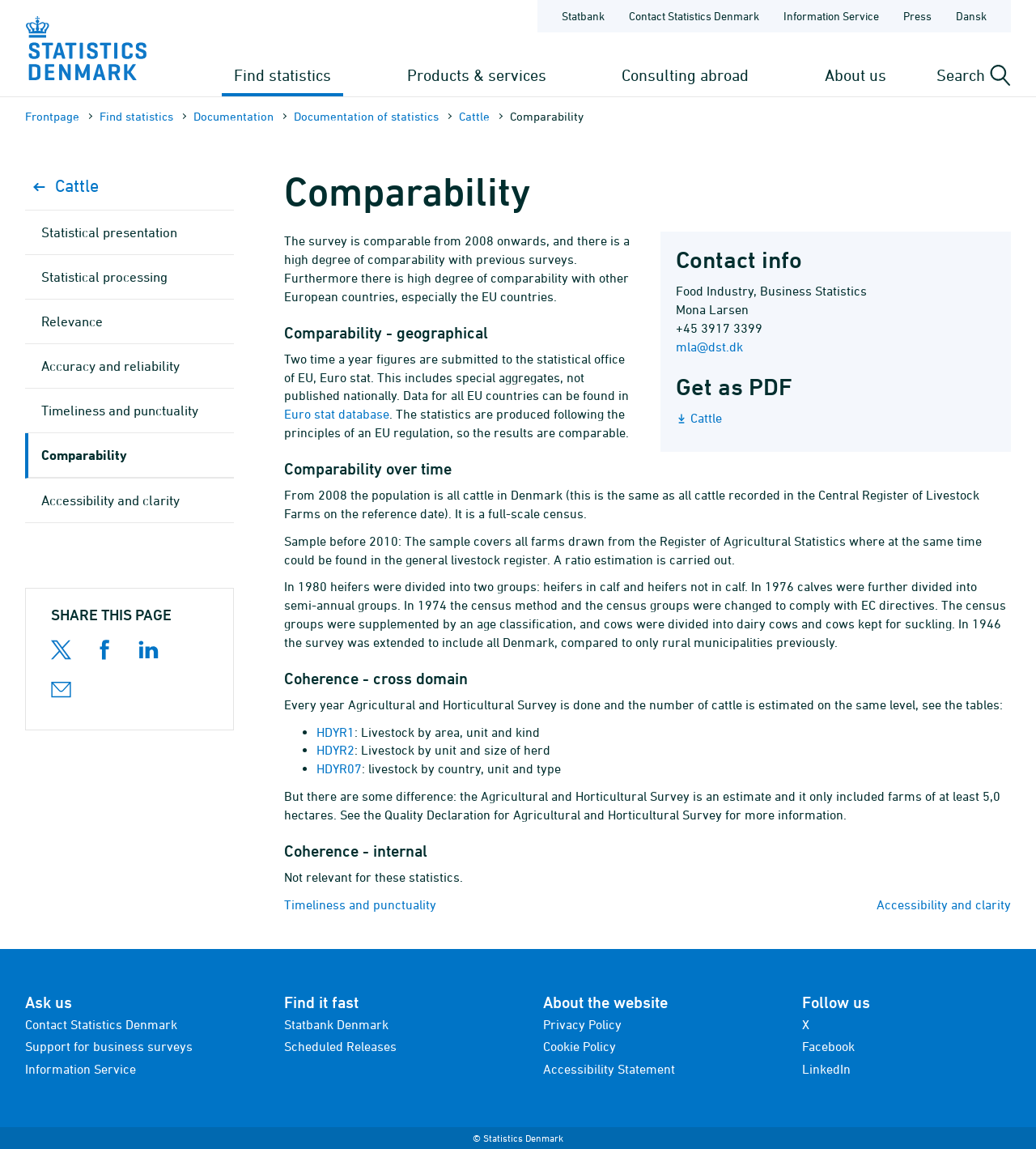What is the topic of the 'Comparability' section?
Please answer the question with a single word or phrase, referencing the image.

Cattle